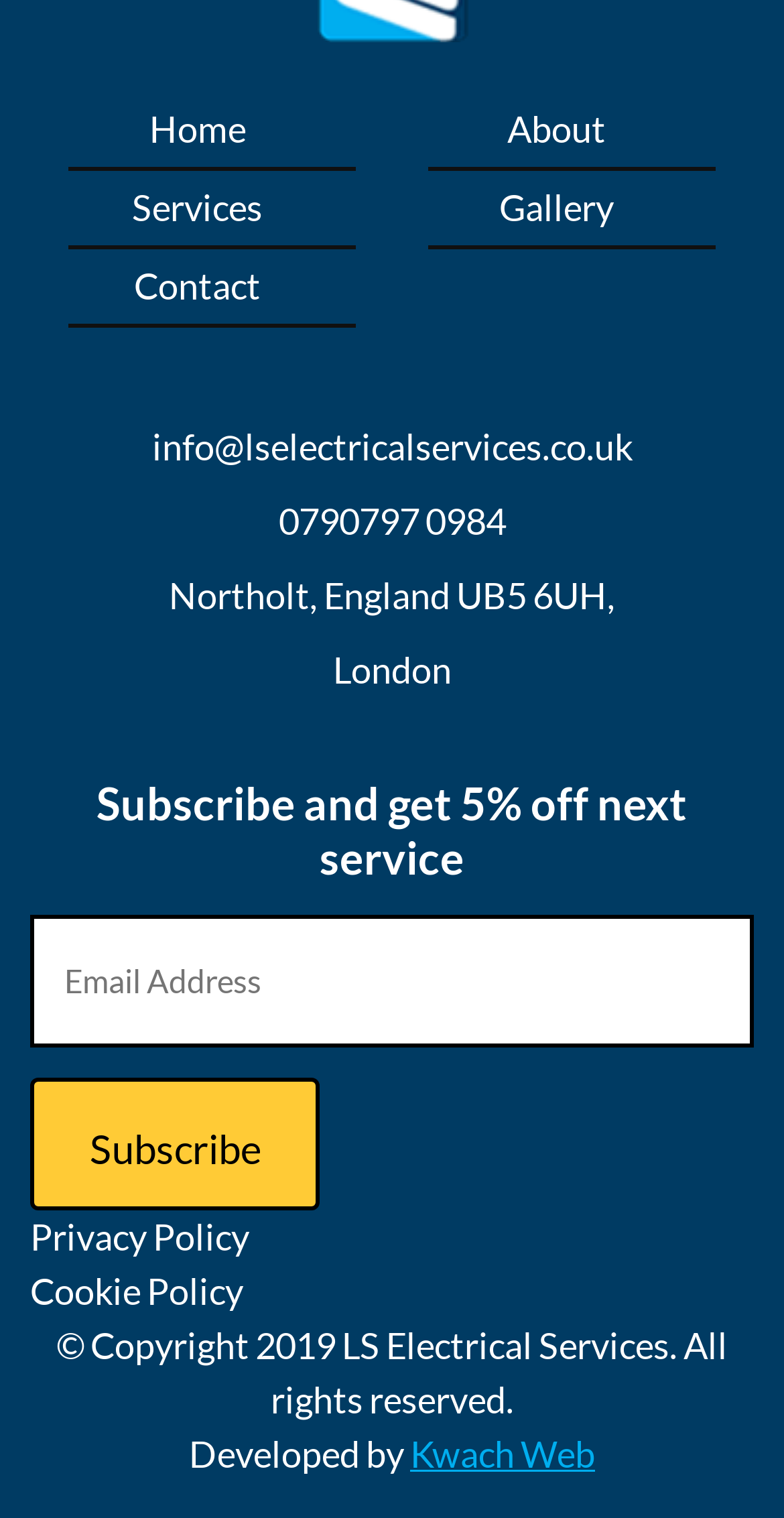Identify the bounding box coordinates of the part that should be clicked to carry out this instruction: "Visit the About page".

[0.546, 0.068, 0.873, 0.104]